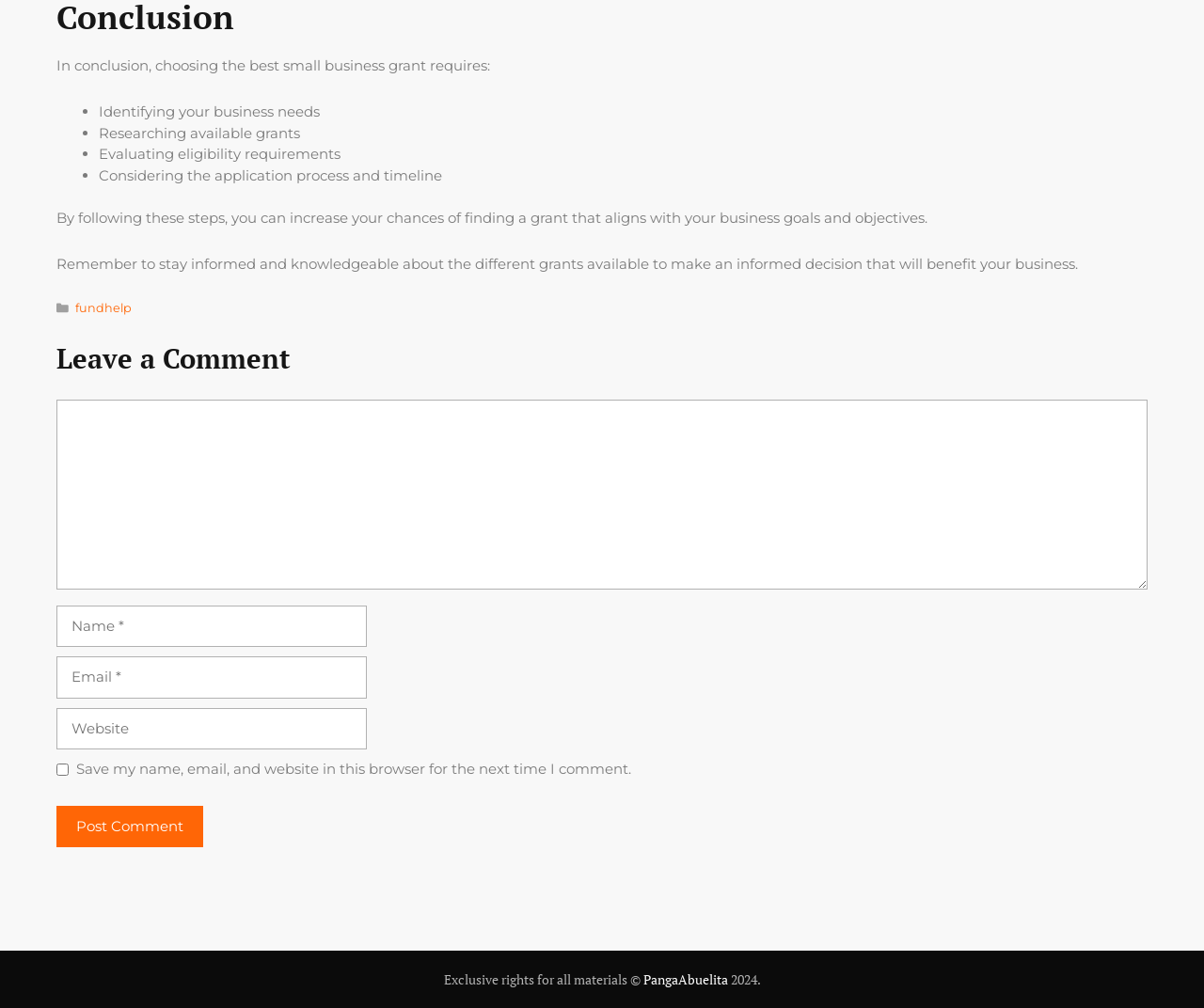Answer the question with a brief word or phrase:
How many text fields are there in the comment section?

Four